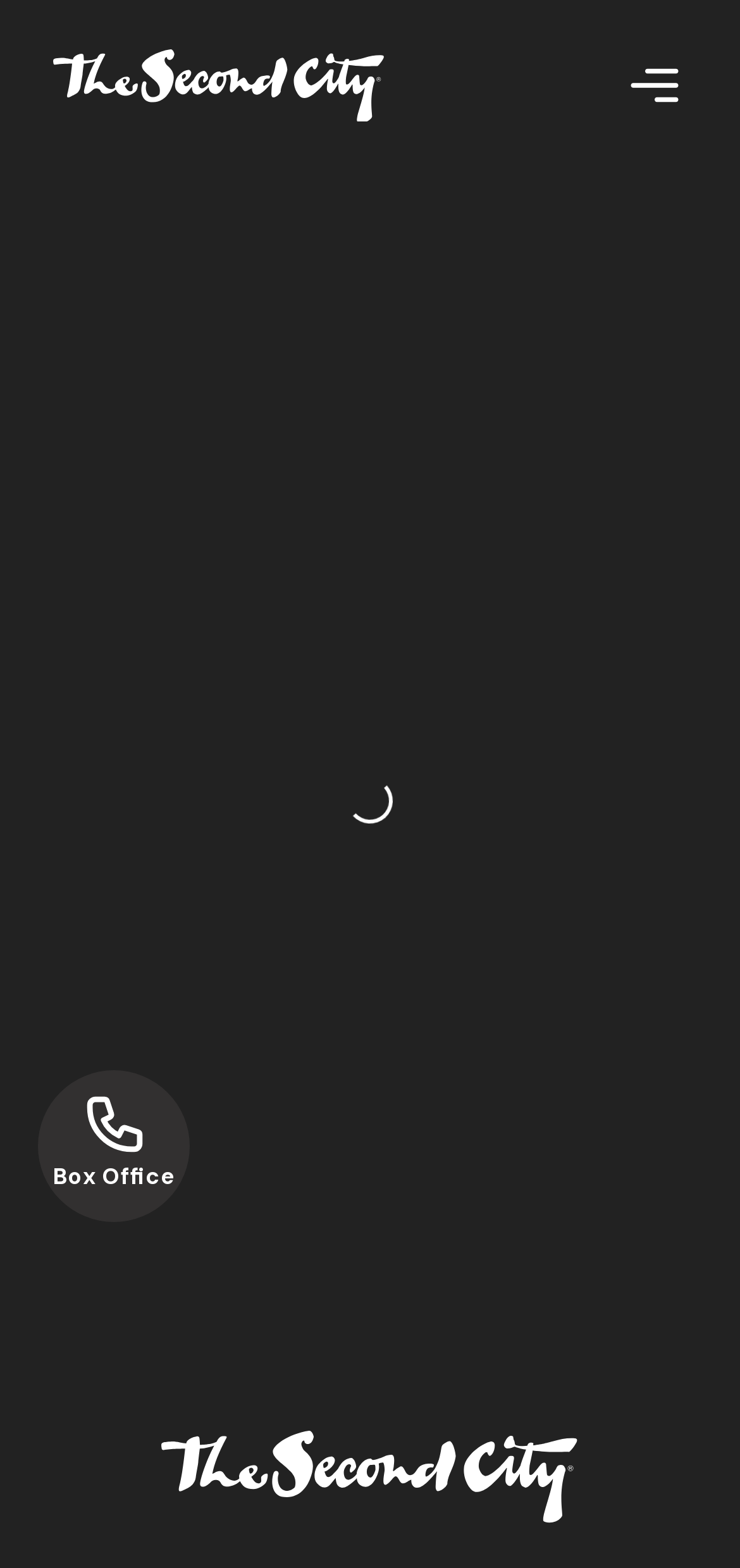Find the bounding box coordinates for the HTML element described in this sentence: "Box Office". Provide the coordinates as four float numbers between 0 and 1, in the format [left, top, right, bottom].

[0.051, 0.683, 0.256, 0.779]